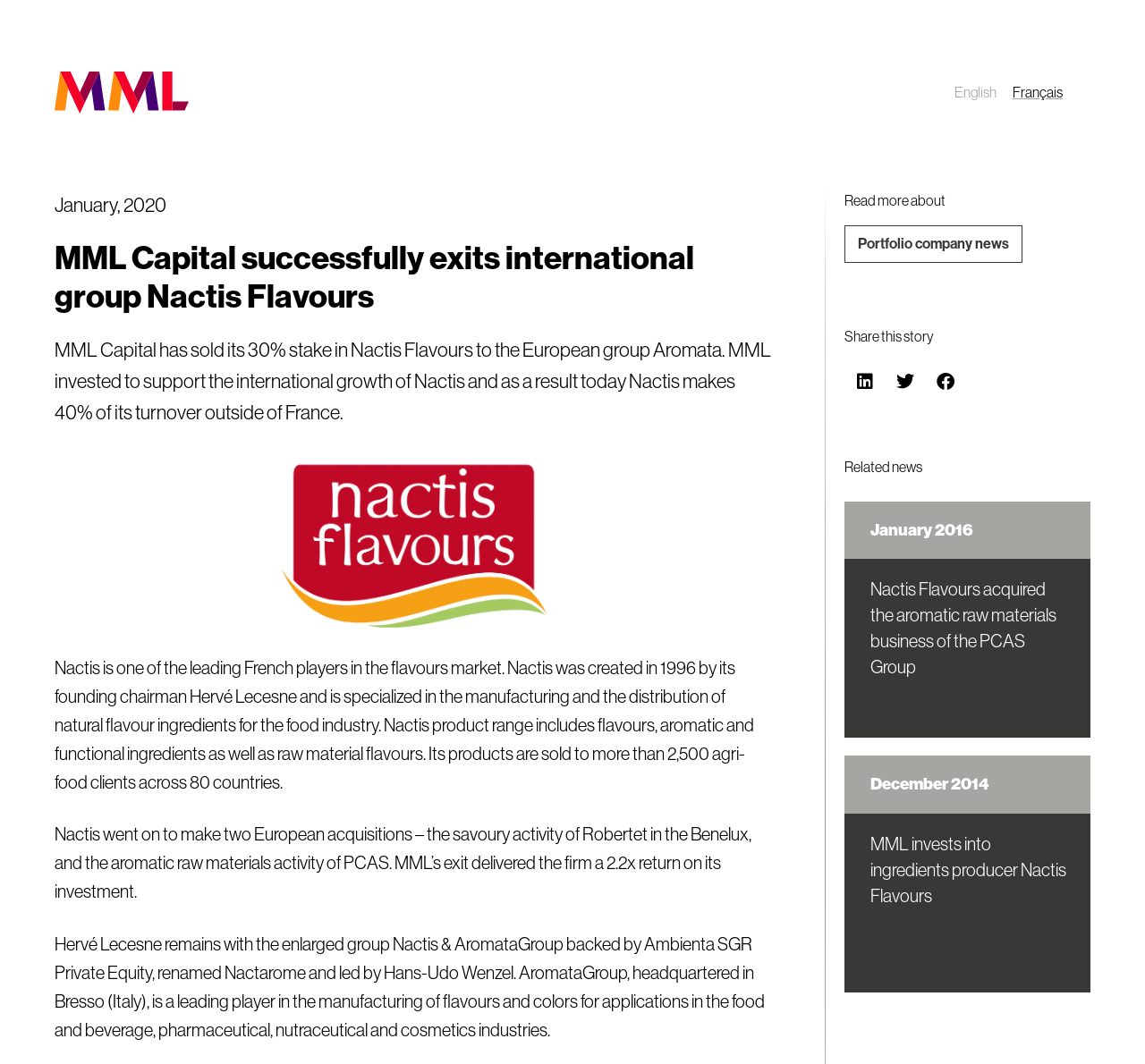Answer the question with a single word or phrase: 
What is the name of the company that acquired Nactis Flavours' aromatic raw materials business?

PCAS Group